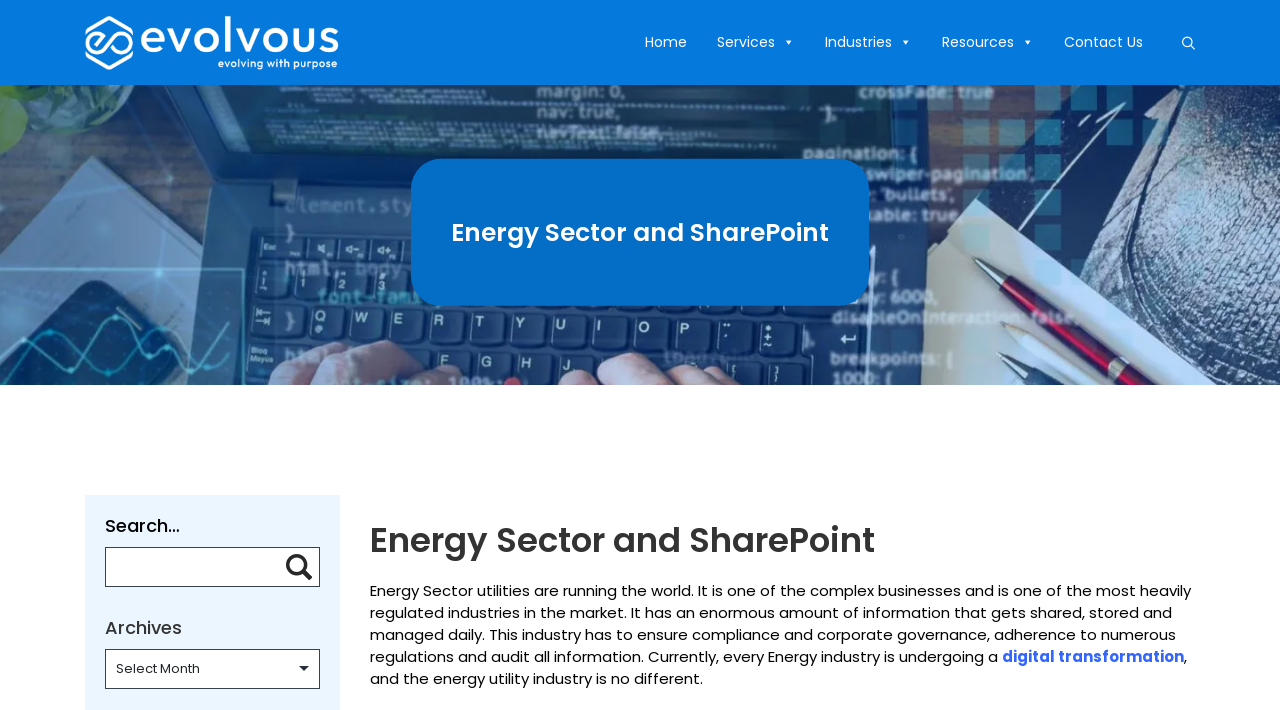Locate the bounding box coordinates of the clickable element to fulfill the following instruction: "Go to Home page". Provide the coordinates as four float numbers between 0 and 1 in the format [left, top, right, bottom].

[0.496, 0.038, 0.545, 0.081]